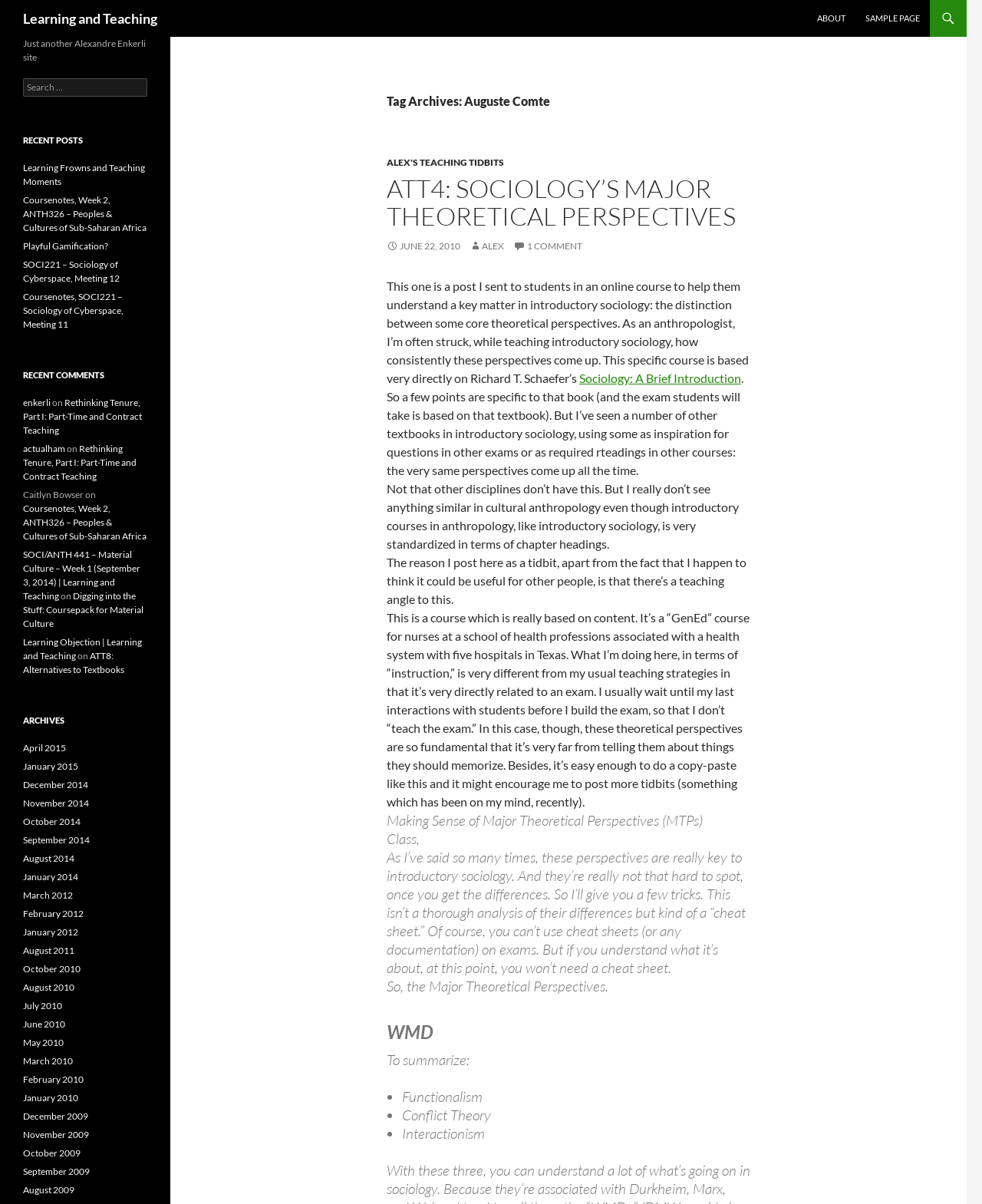Please specify the coordinates of the bounding box for the element that should be clicked to carry out this instruction: "View archives for August 2010". The coordinates must be four float numbers between 0 and 1, formatted as [left, top, right, bottom].

[0.023, 0.815, 0.076, 0.825]